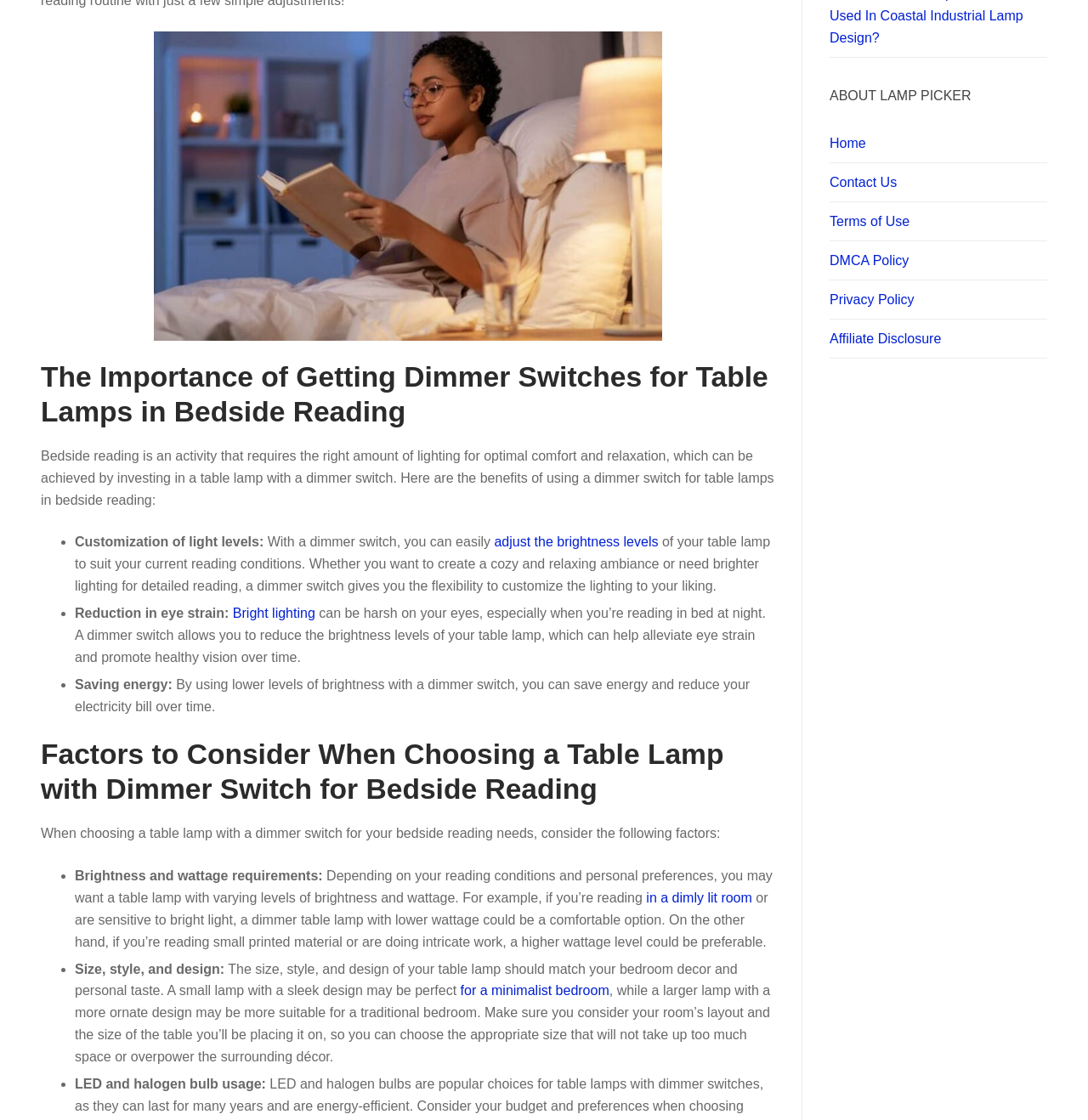Identify the bounding box coordinates for the UI element mentioned here: "EVENTS". Provide the coordinates as four float values between 0 and 1, i.e., [left, top, right, bottom].

None